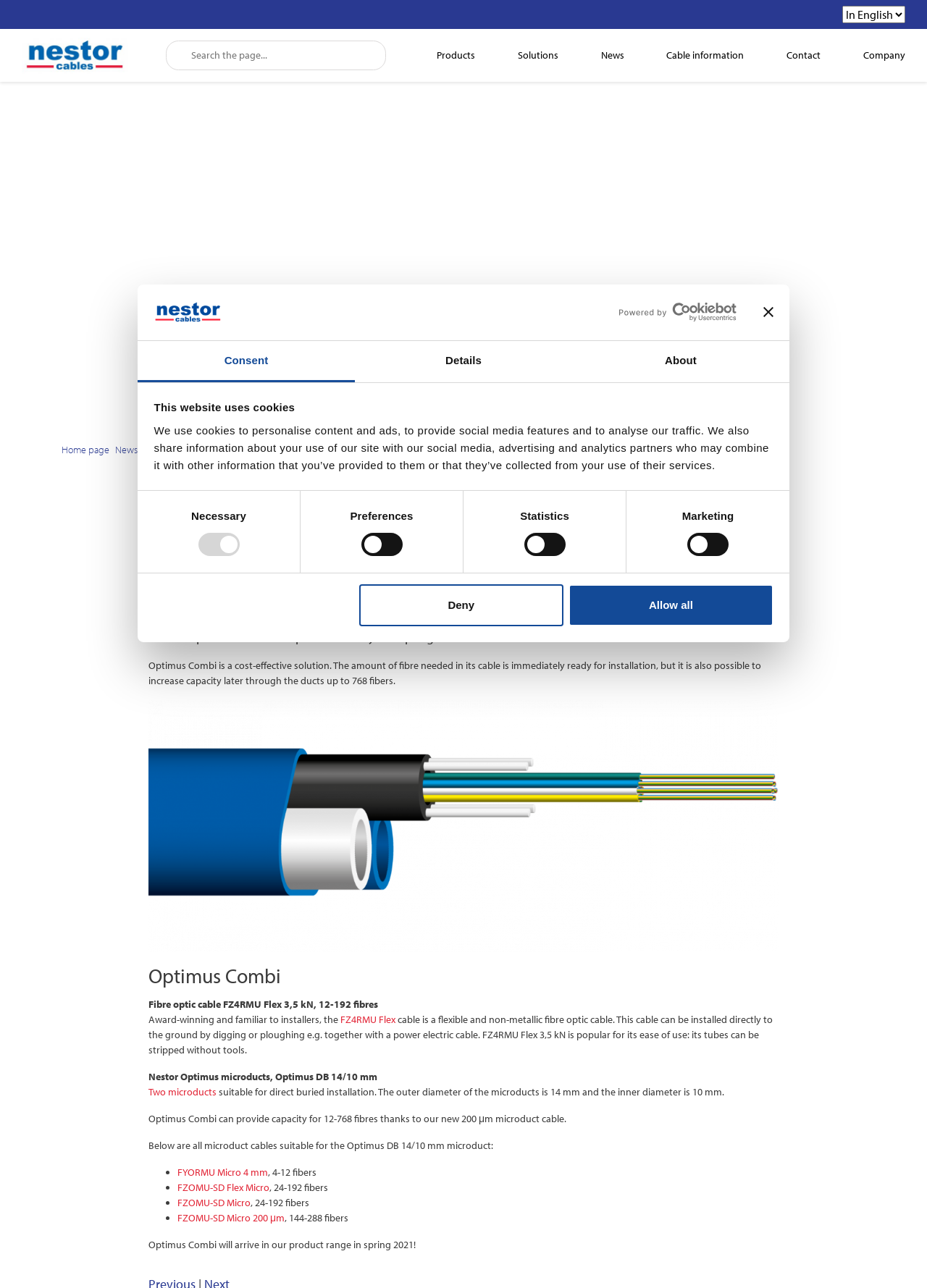When will Optimus Combi arrive in the product range?
Can you offer a detailed and complete answer to this question?

According to the webpage, Optimus Combi will arrive in the product range in spring 2021, as mentioned in the text at the end of the webpage.